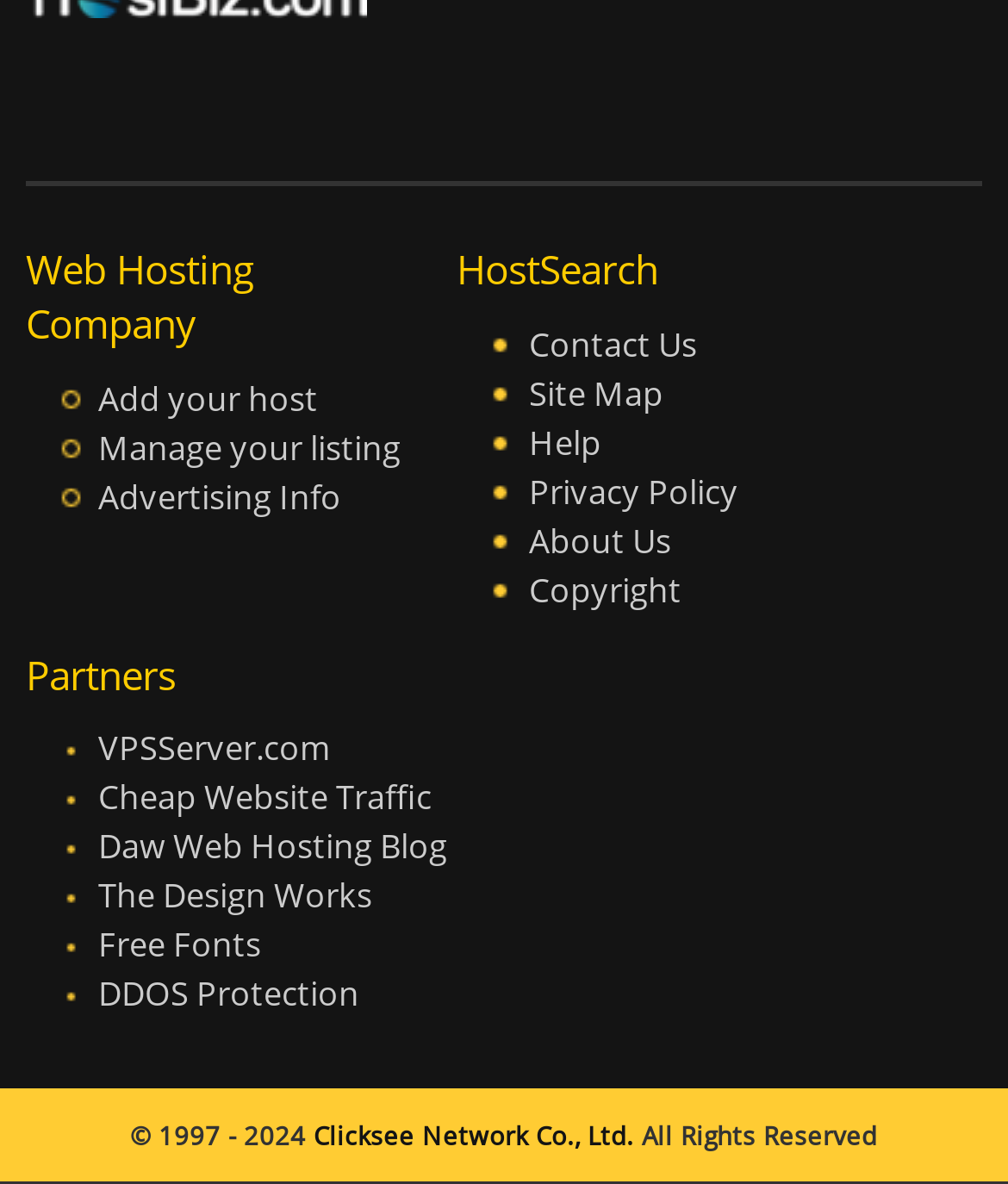Determine the bounding box coordinates of the clickable region to execute the instruction: "Read 'Privacy Policy'". The coordinates should be four float numbers between 0 and 1, denoted as [left, top, right, bottom].

[0.524, 0.397, 0.732, 0.434]